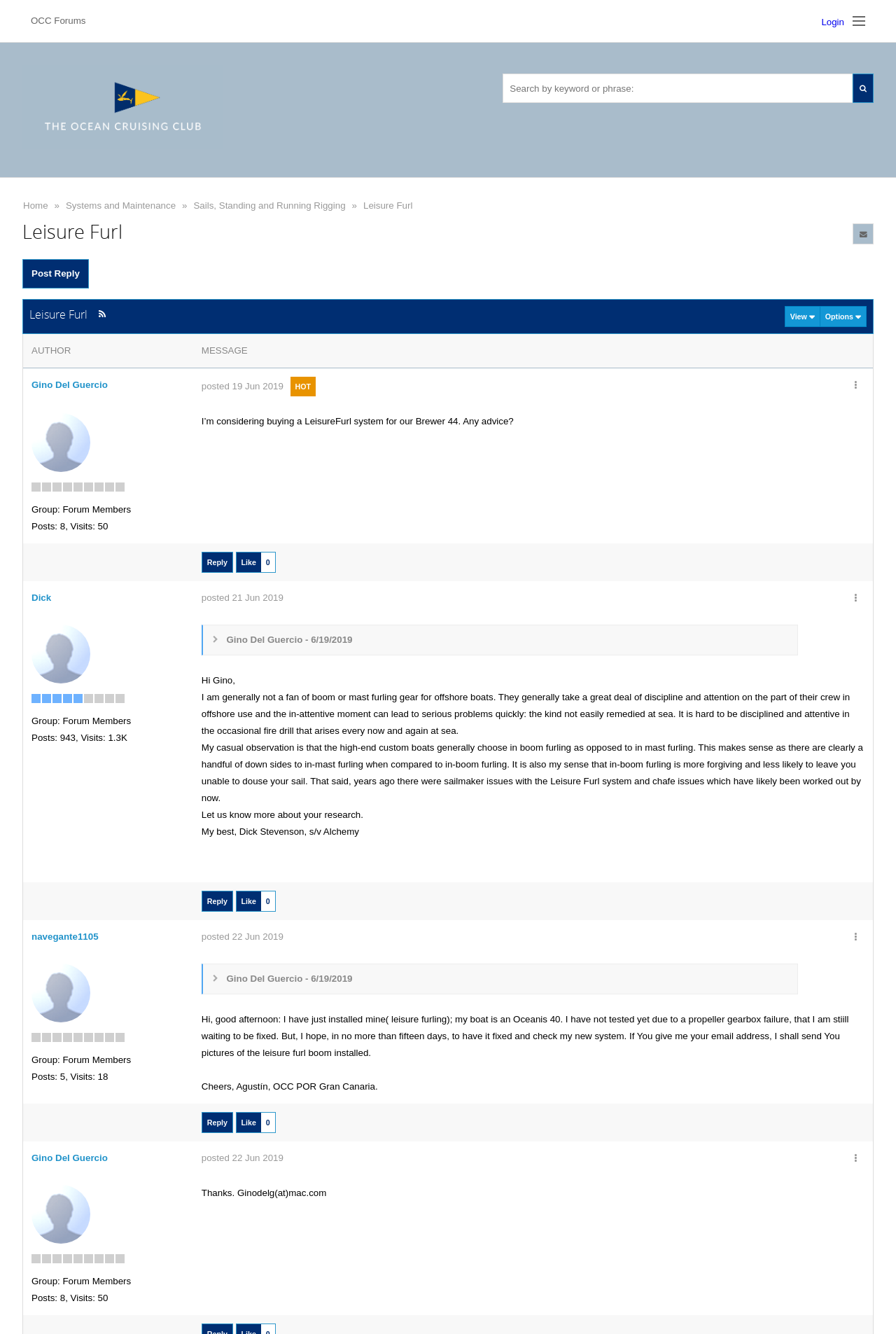How many posts does Dick have?
Please look at the screenshot and answer in one word or a short phrase.

943